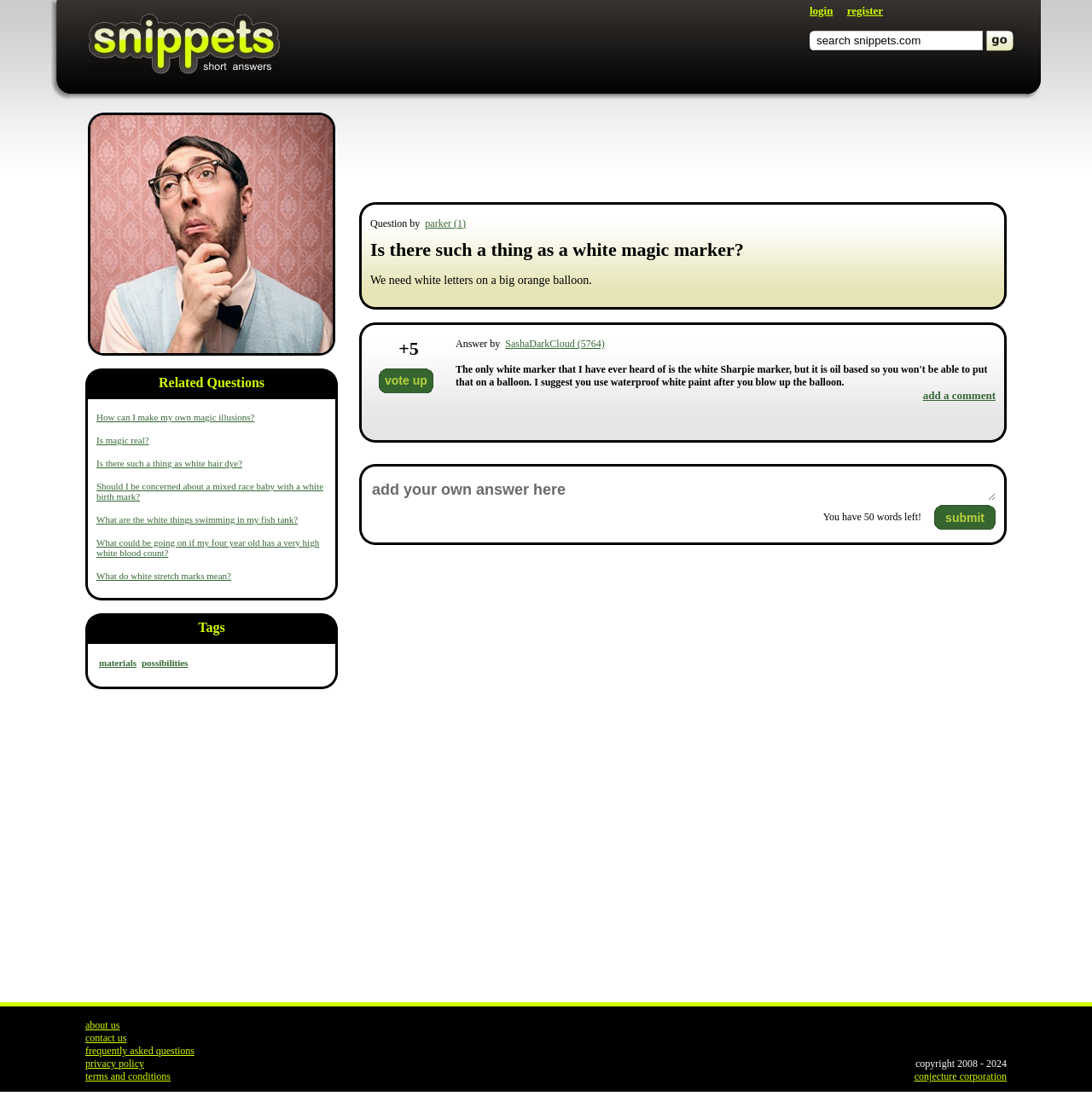Please find the bounding box coordinates of the clickable region needed to complete the following instruction: "search snippets.com". The bounding box coordinates must consist of four float numbers between 0 and 1, i.e., [left, top, right, bottom].

[0.746, 0.028, 0.9, 0.047]